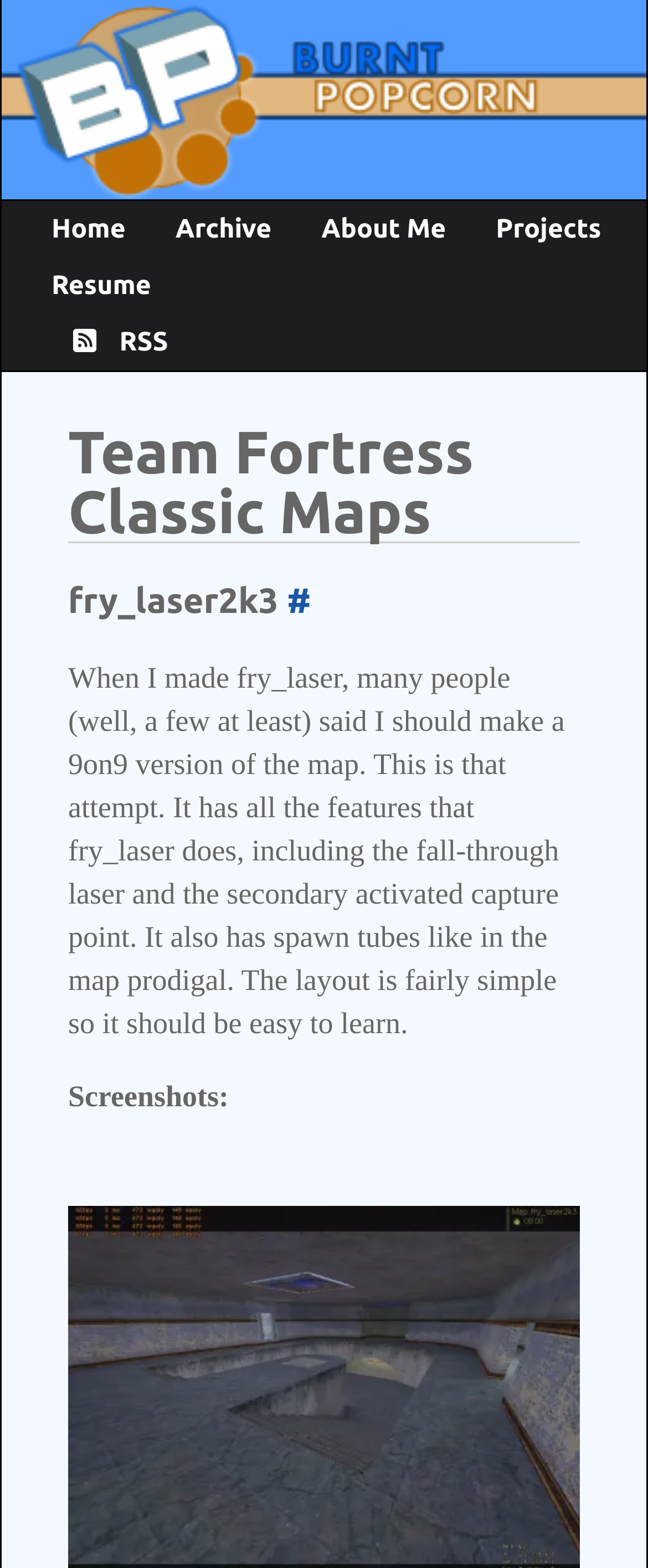Determine the bounding box coordinates of the clickable region to follow the instruction: "view archive".

[0.271, 0.137, 0.419, 0.156]